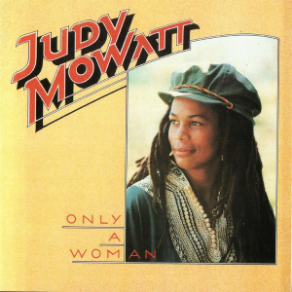Answer this question using a single word or a brief phrase:
What is Judy Mowatt wearing on her head?

A stylish cap